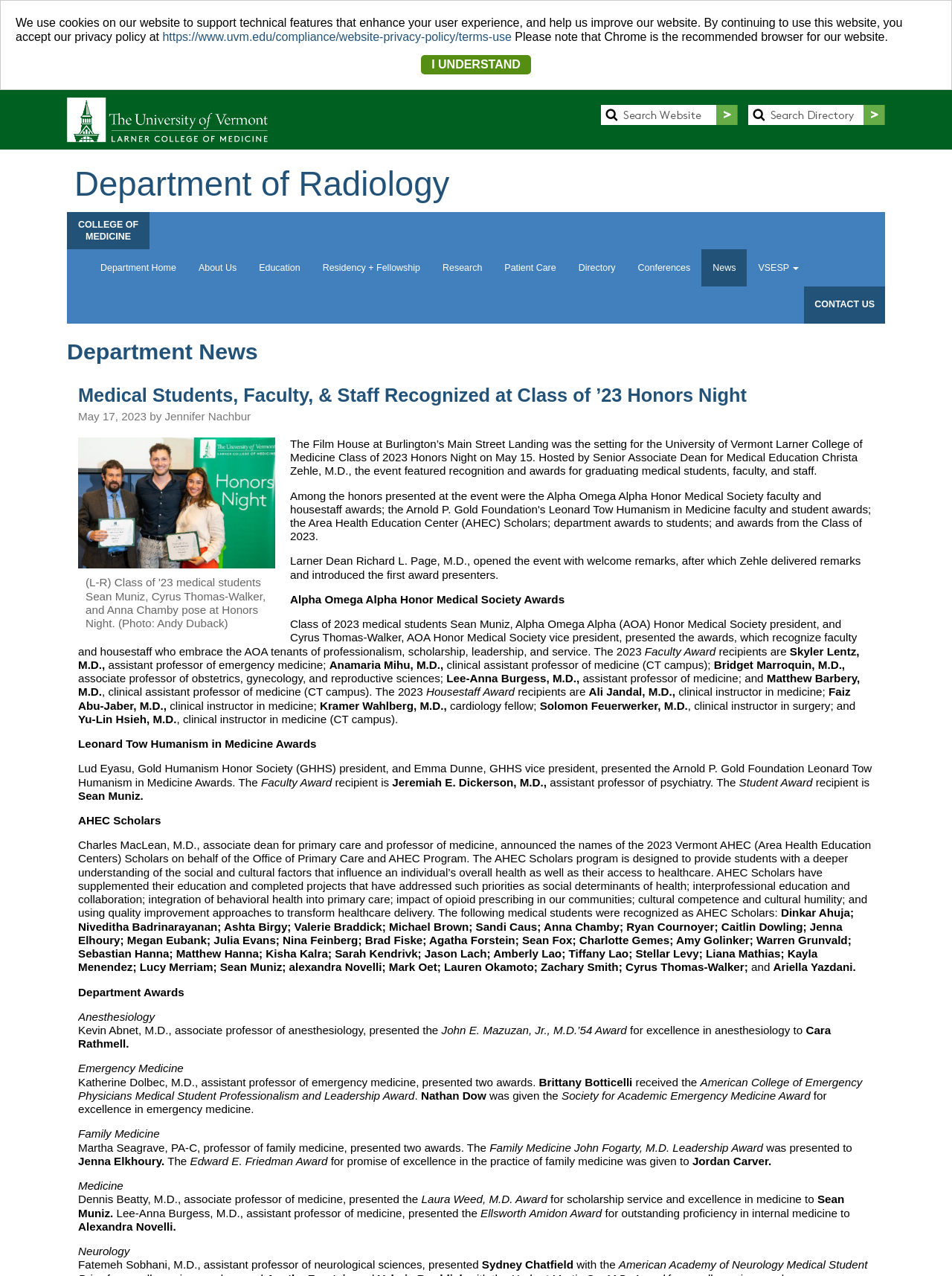Provide the bounding box coordinates of the UI element this sentence describes: "Patient Care".

[0.518, 0.195, 0.596, 0.225]